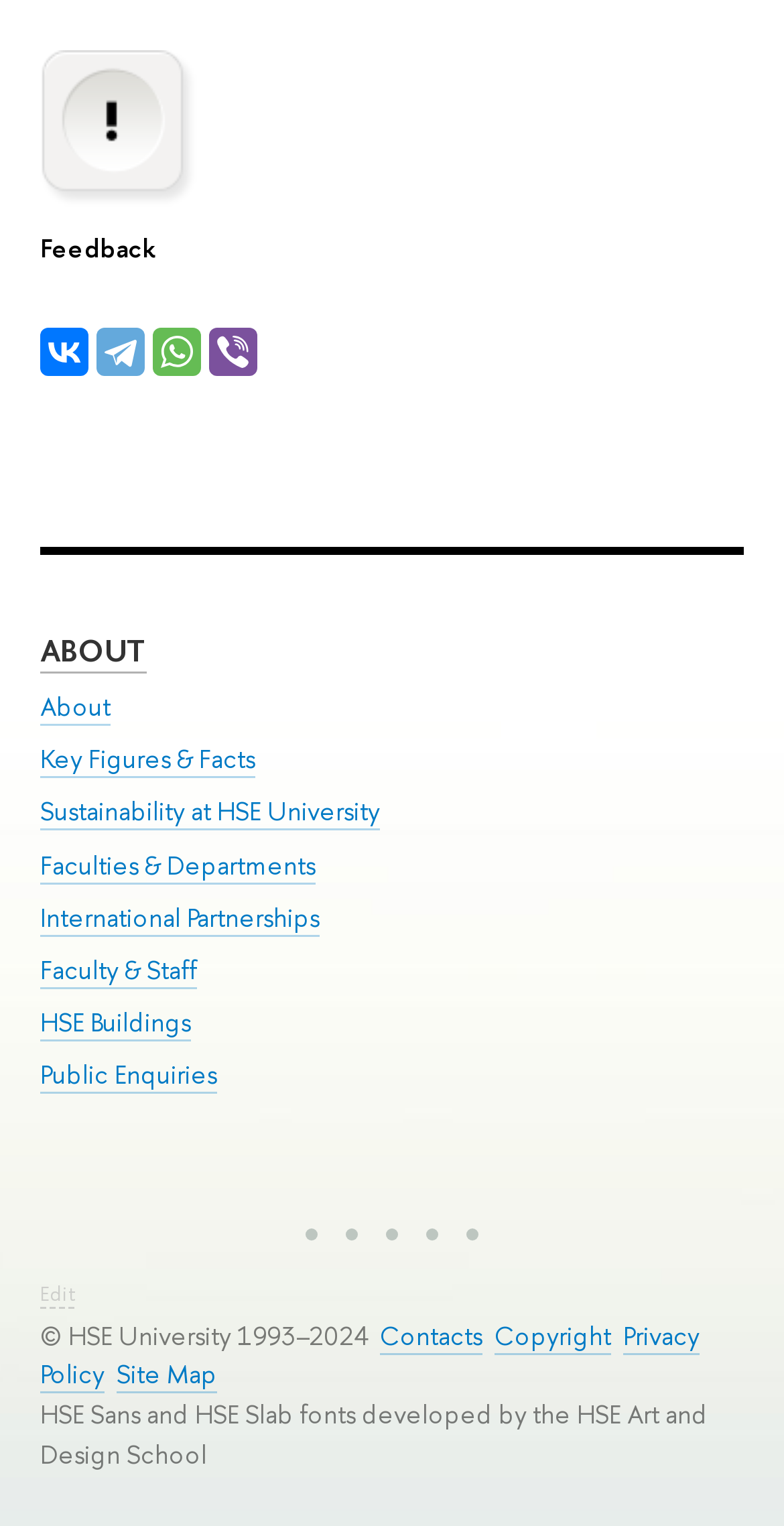Could you find the bounding box coordinates of the clickable area to complete this instruction: "View CCTV security camera installation melbourne"?

None